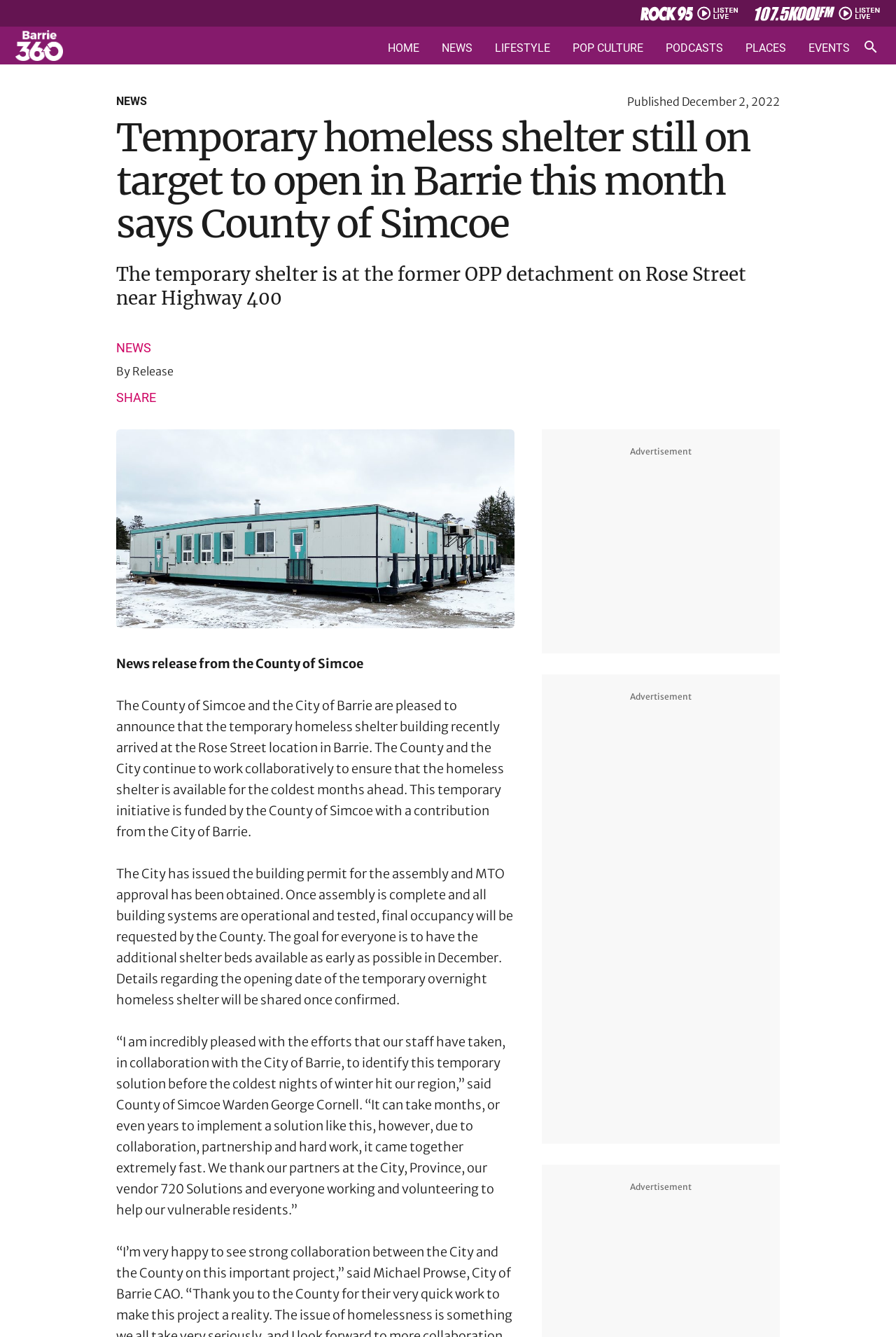Determine the bounding box coordinates of the clickable region to carry out the instruction: "Go to the LIFESTYLE page".

[0.552, 0.032, 0.614, 0.04]